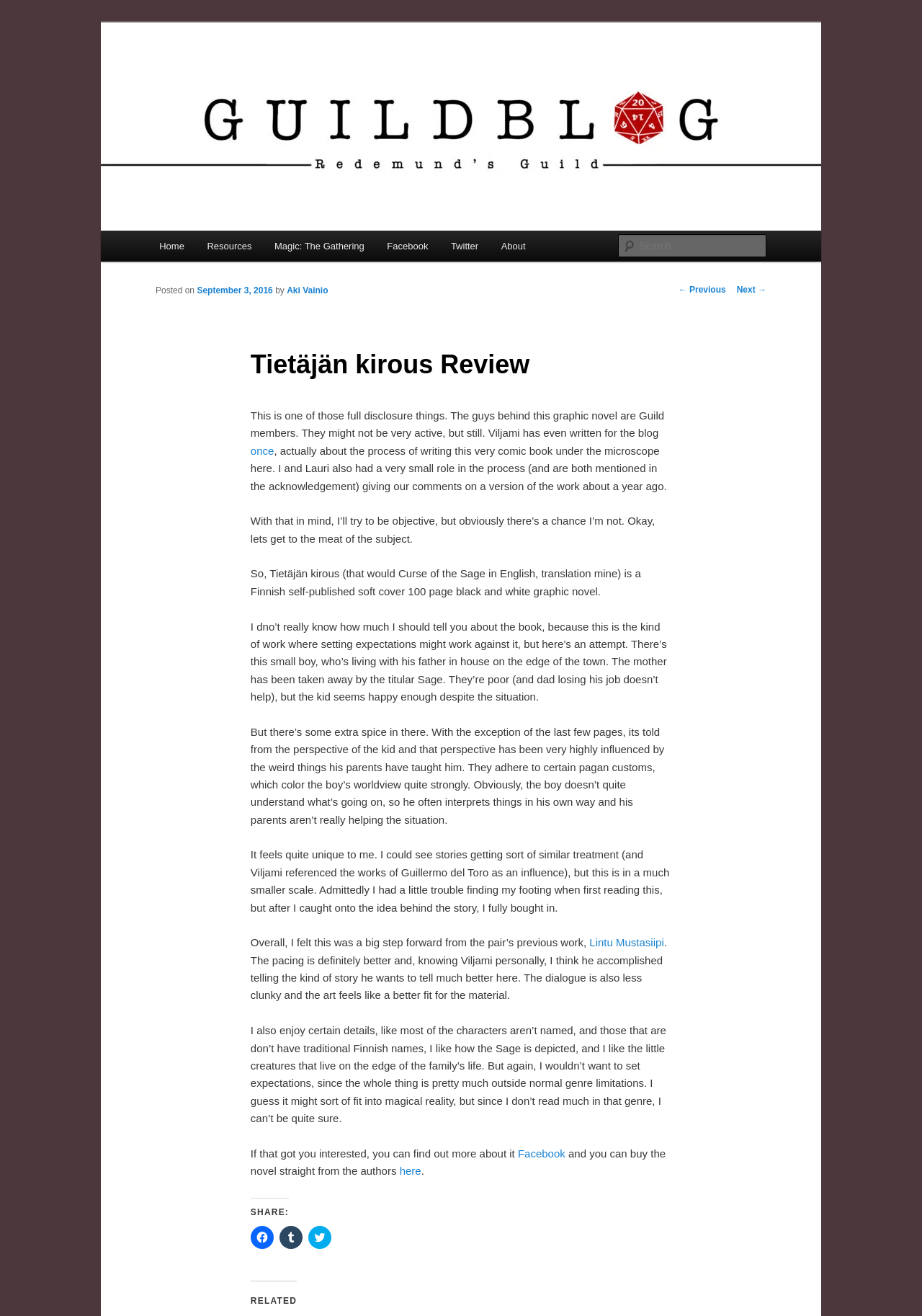Please locate the bounding box coordinates of the element that should be clicked to achieve the given instruction: "Read the previous post".

[0.736, 0.216, 0.787, 0.224]